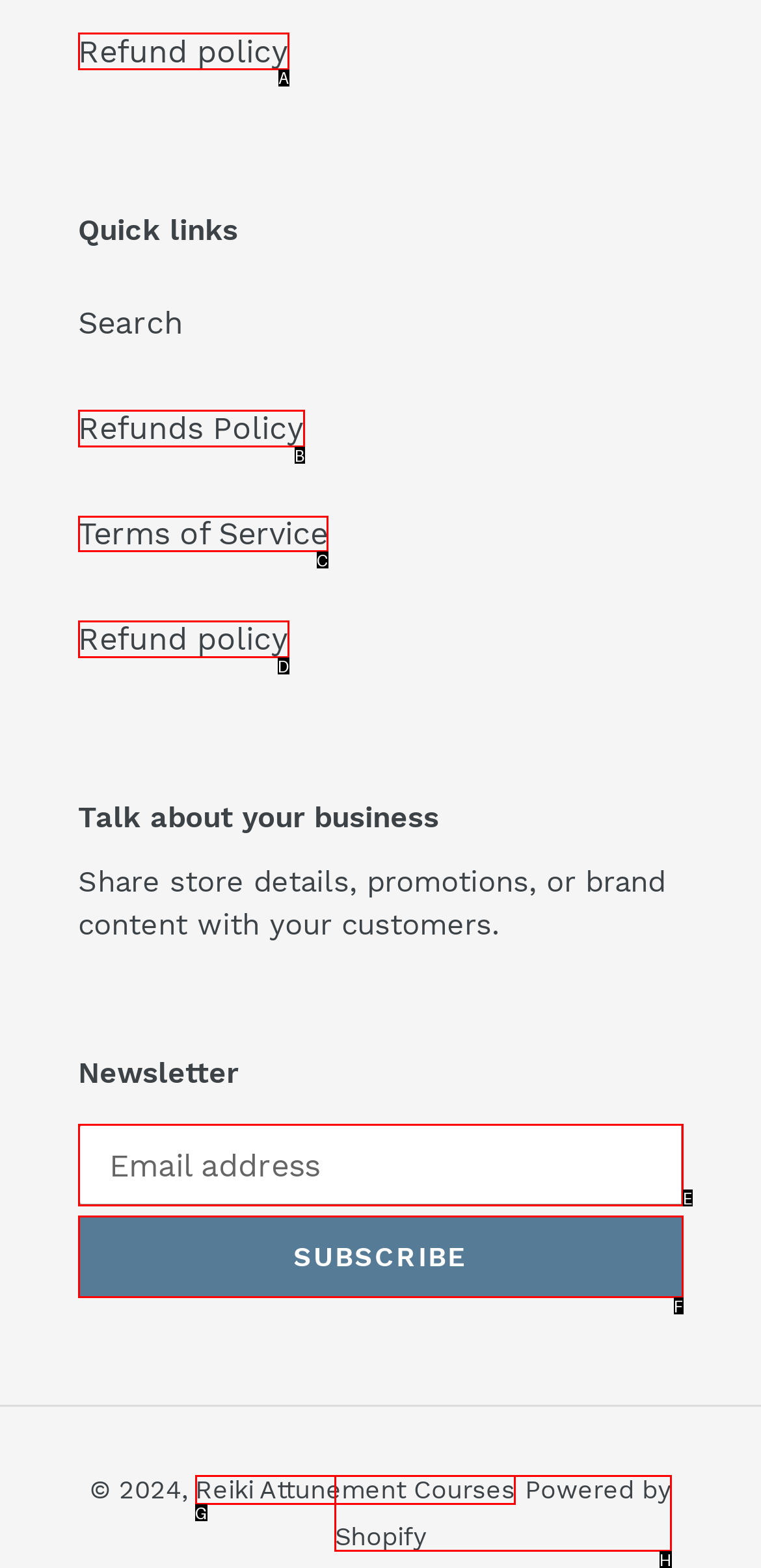Which lettered option should be clicked to achieve the task: Check the terms of service? Choose from the given choices.

C